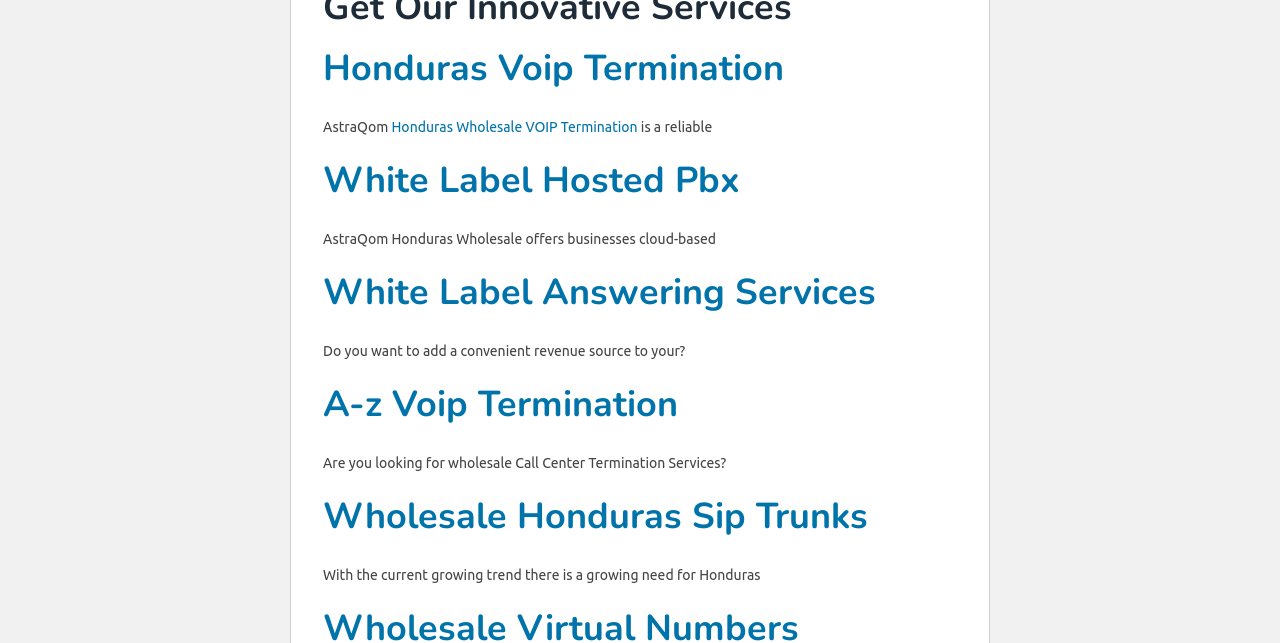Please provide a brief answer to the following inquiry using a single word or phrase:
What is AstraQom Honduras Wholesale offering?

Cloud-based services